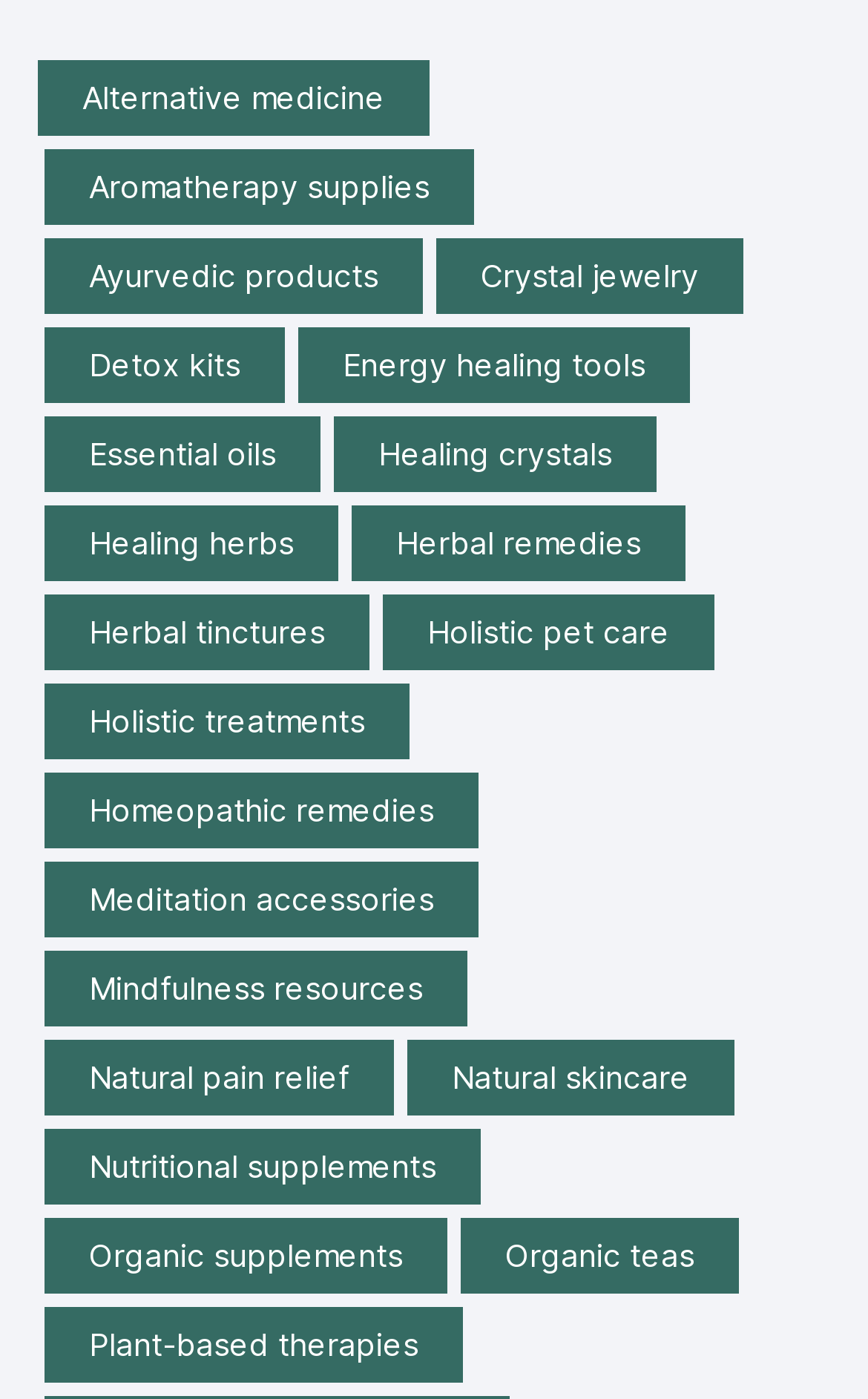Are there any products related to meditation?
Give a single word or phrase answer based on the content of the image.

Yes